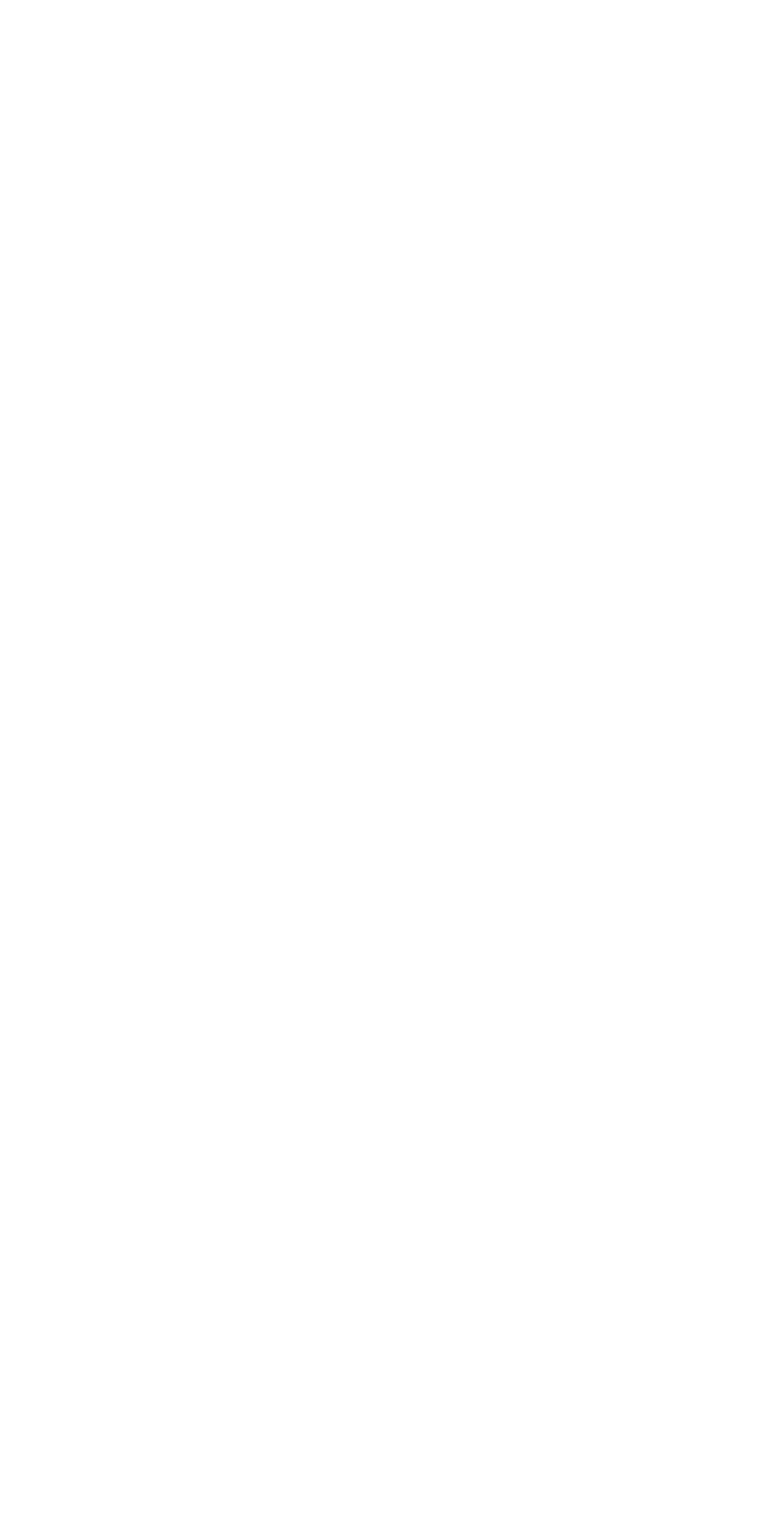What is the speaker's affiliation?
Using the image, answer in one word or phrase.

Universidad Centroamericana ‘José Simeón Cañas’